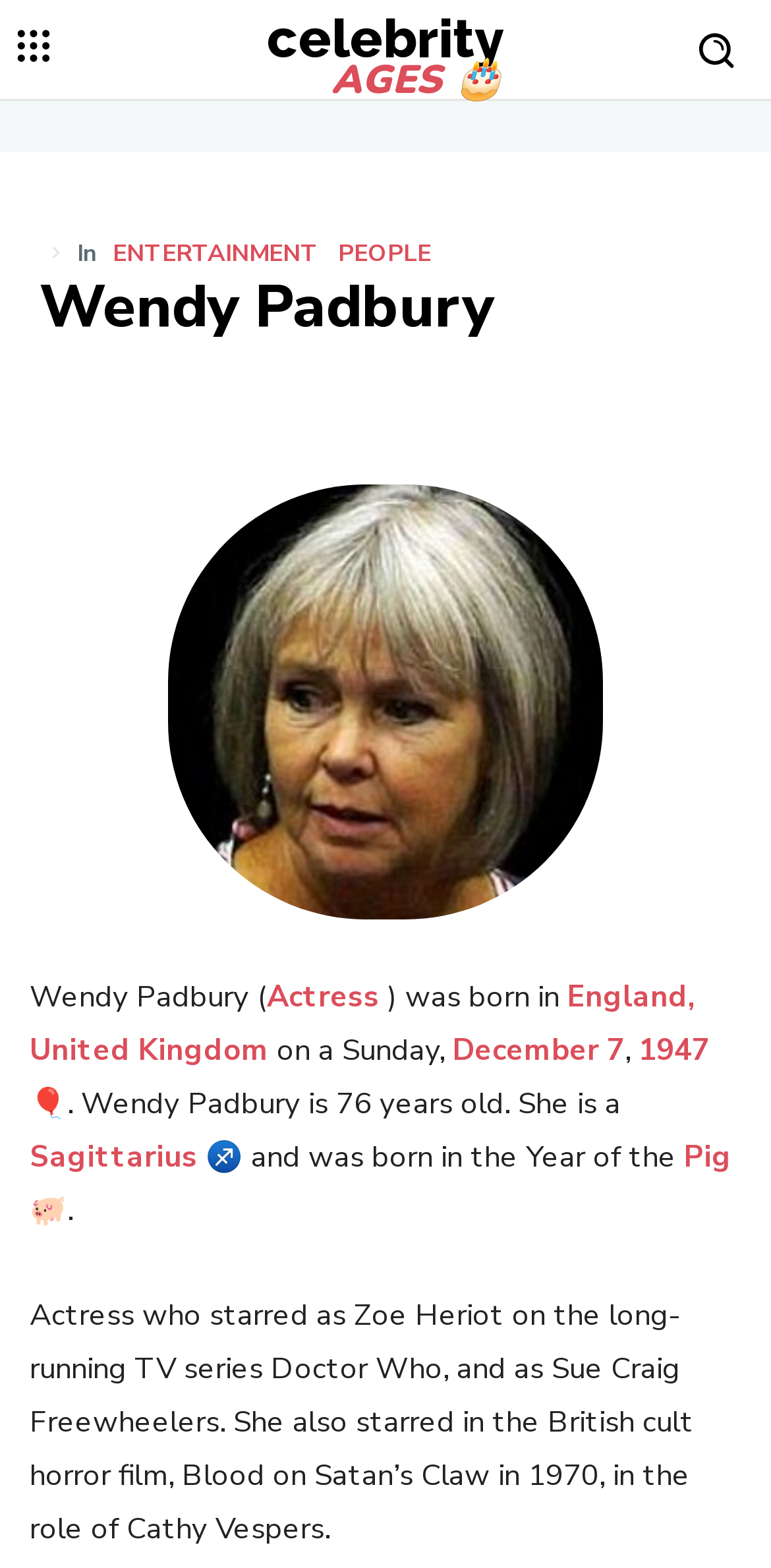Give a detailed account of the webpage's layout and content.

This webpage is about Wendy Padbury, a popular English actress. At the top left corner, there is a small image, and next to it, a link to "Celebrity Ages" with a birthday cake emoji. On the top right corner, there is another image. Below these images, there are three links: "In", "ENTERTAINMENT", and "PEOPLE". 

The main content of the webpage starts with a heading "Wendy Padbury" in the middle of the top section. Below the heading, there is a large image of Wendy Padbury with her age written on it. The image takes up most of the width of the webpage. 

To the right of the image, there is a brief biography of Wendy Padbury. The text starts with her name, followed by her profession as an actress, and then her birthplace, England, United Kingdom. The biography also mentions her birthdate, December 7, 1947, and her age, 76 years old. Additionally, it mentions her zodiac sign, Sagittarius, and her birth year, the Year of the Pig. 

Below the biography, there is a longer paragraph describing Wendy Padbury's acting career, including her roles in the TV series Doctor Who and the film Blood on Satan's Claw.